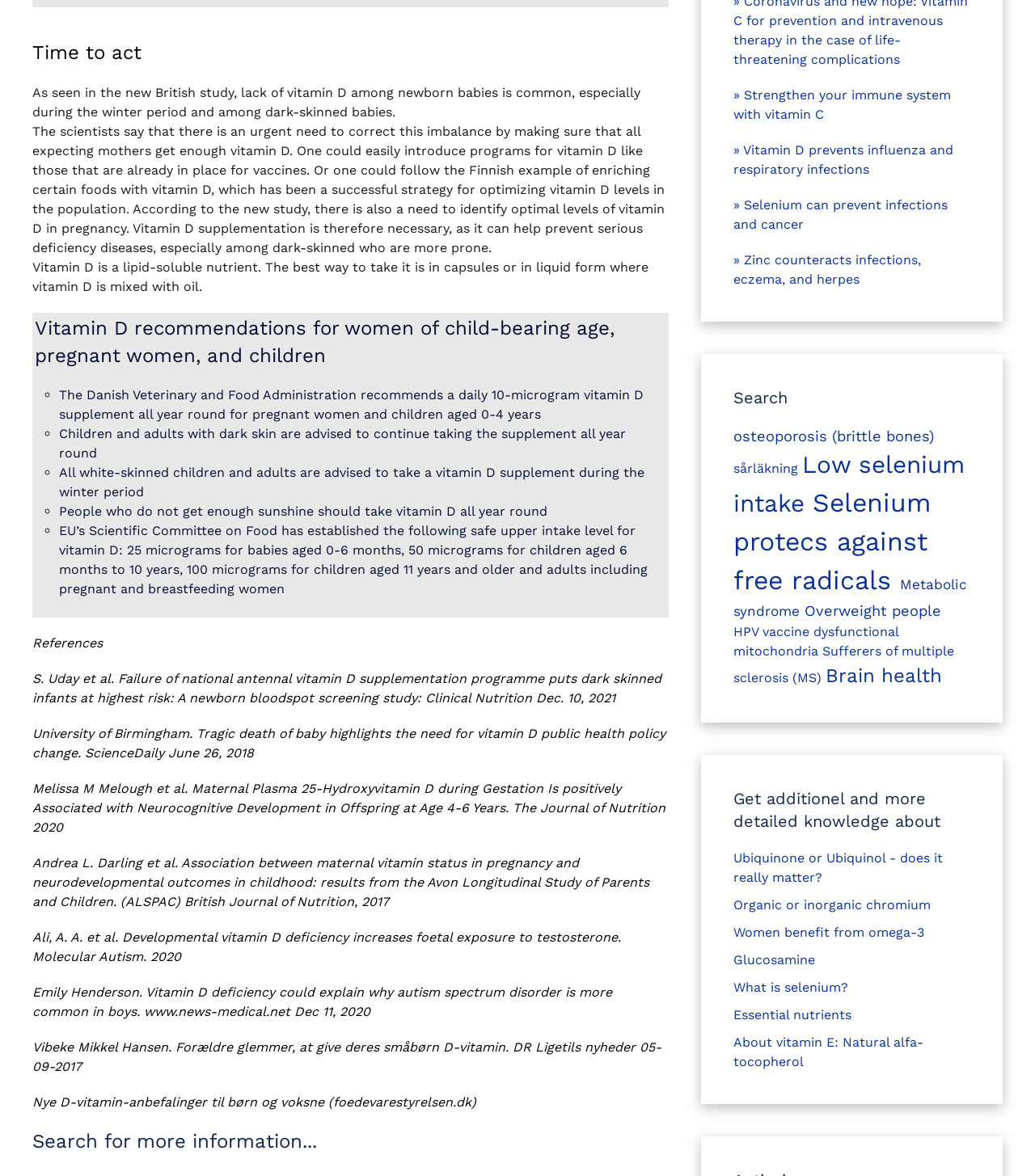What is the recommended daily vitamin D supplement for pregnant women?
Provide a detailed and extensive answer to the question.

According to the Danish Veterinary and Food Administration, pregnant women are advised to take a daily 10-microgram vitamin D supplement all year round.